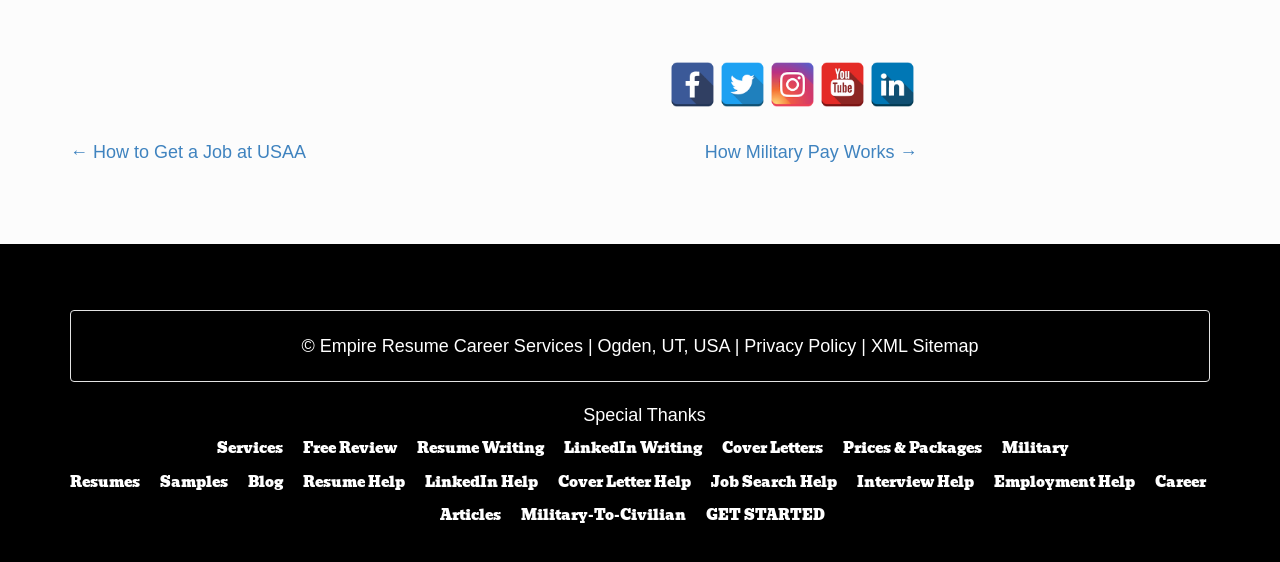Can you show the bounding box coordinates of the region to click on to complete the task described in the instruction: "View LinkedIn Writing service"?

[0.436, 0.778, 0.552, 0.817]